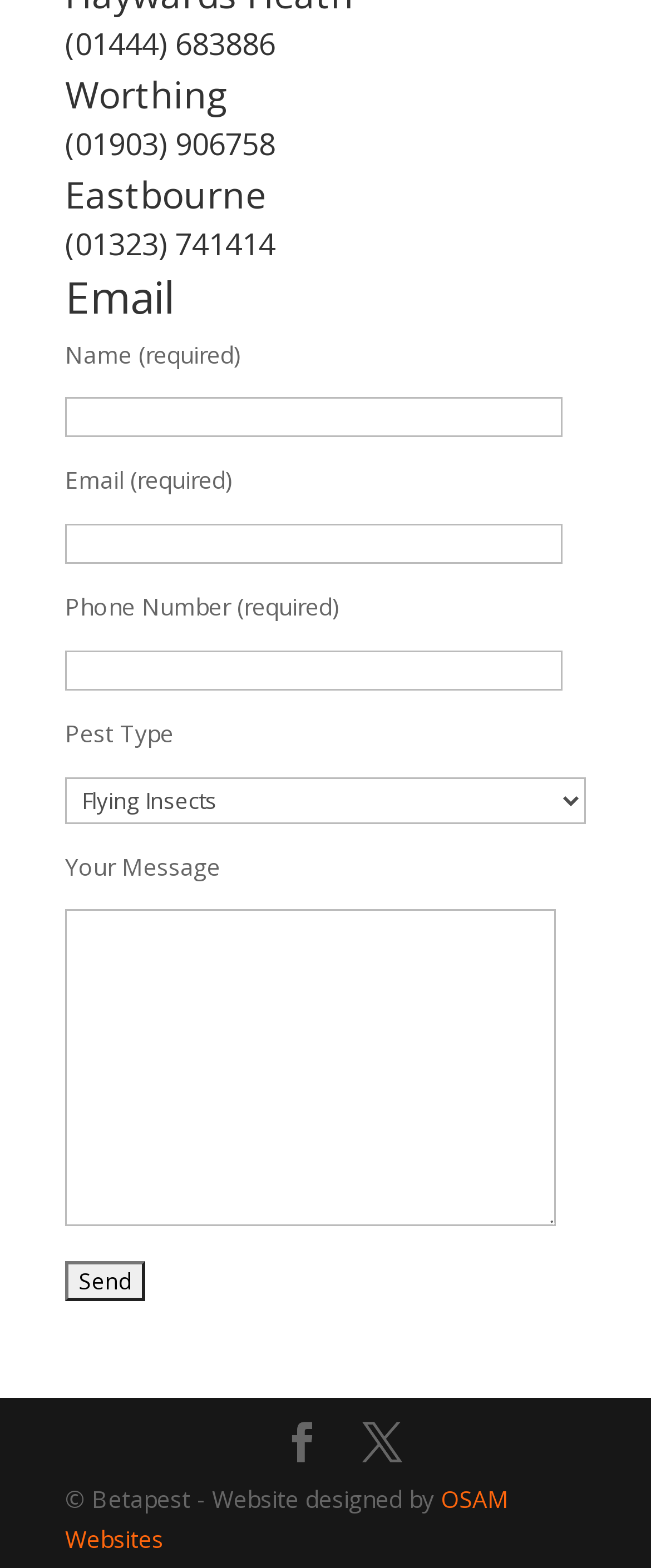Using the webpage screenshot, locate the HTML element that fits the following description and provide its bounding box: "X".

[0.556, 0.908, 0.618, 0.934]